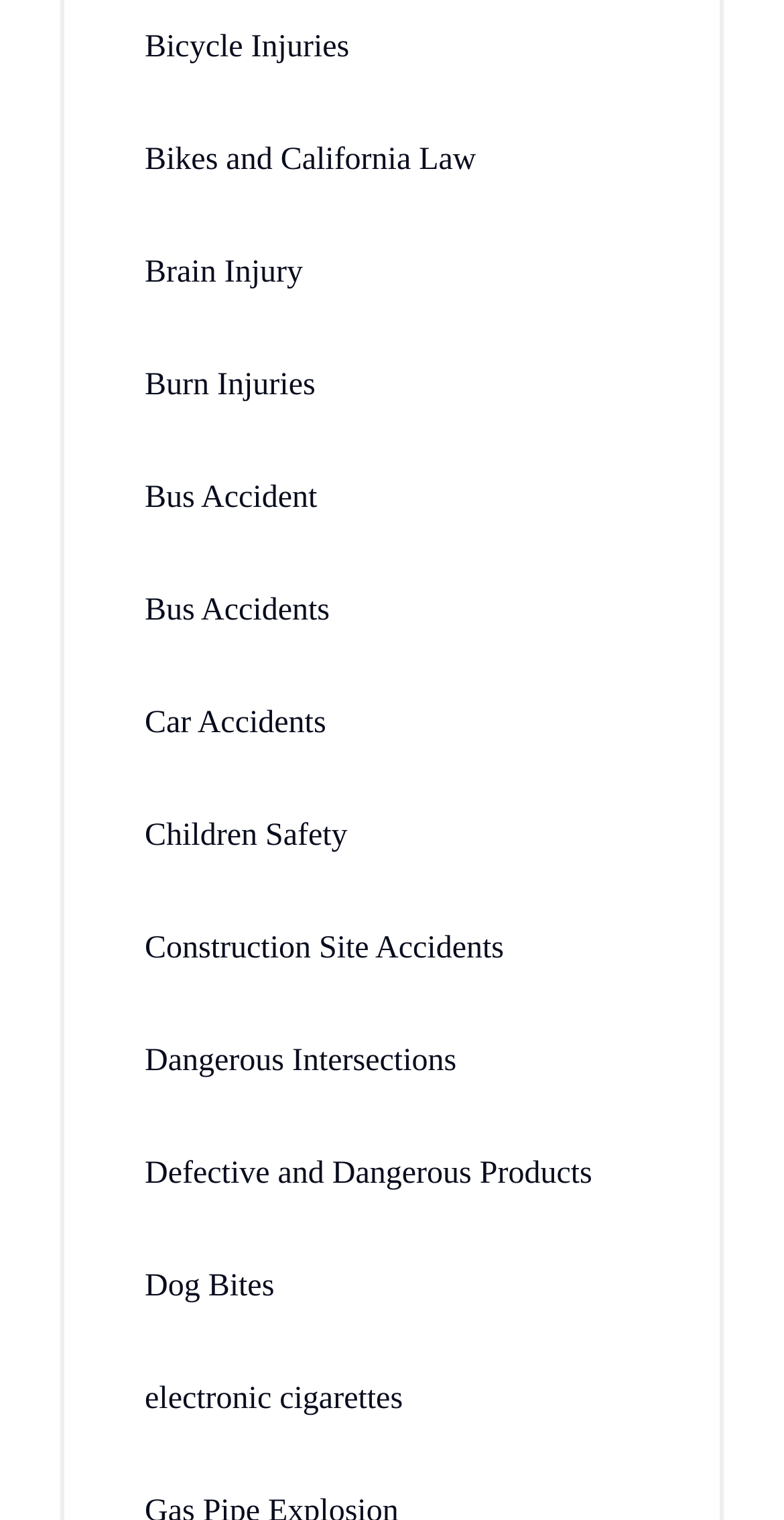Determine the bounding box coordinates of the section to be clicked to follow the instruction: "Check out defective and dangerous products". The coordinates should be given as four float numbers between 0 and 1, formatted as [left, top, right, bottom].

[0.185, 0.761, 0.755, 0.783]